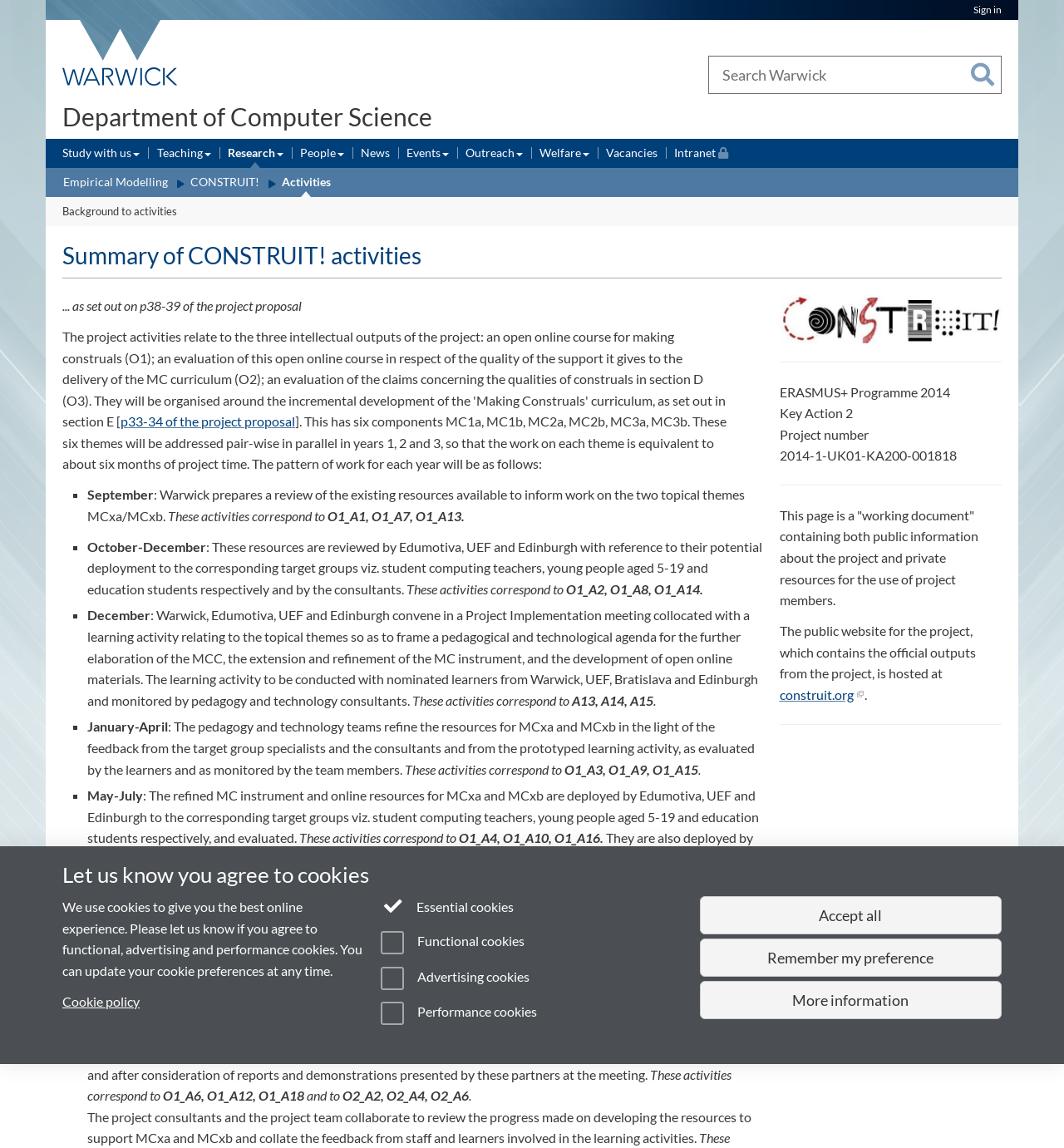Please identify the bounding box coordinates of the clickable region that I should interact with to perform the following instruction: "Study with us". The coordinates should be expressed as four float numbers between 0 and 1, i.e., [left, top, right, bottom].

[0.059, 0.126, 0.131, 0.142]